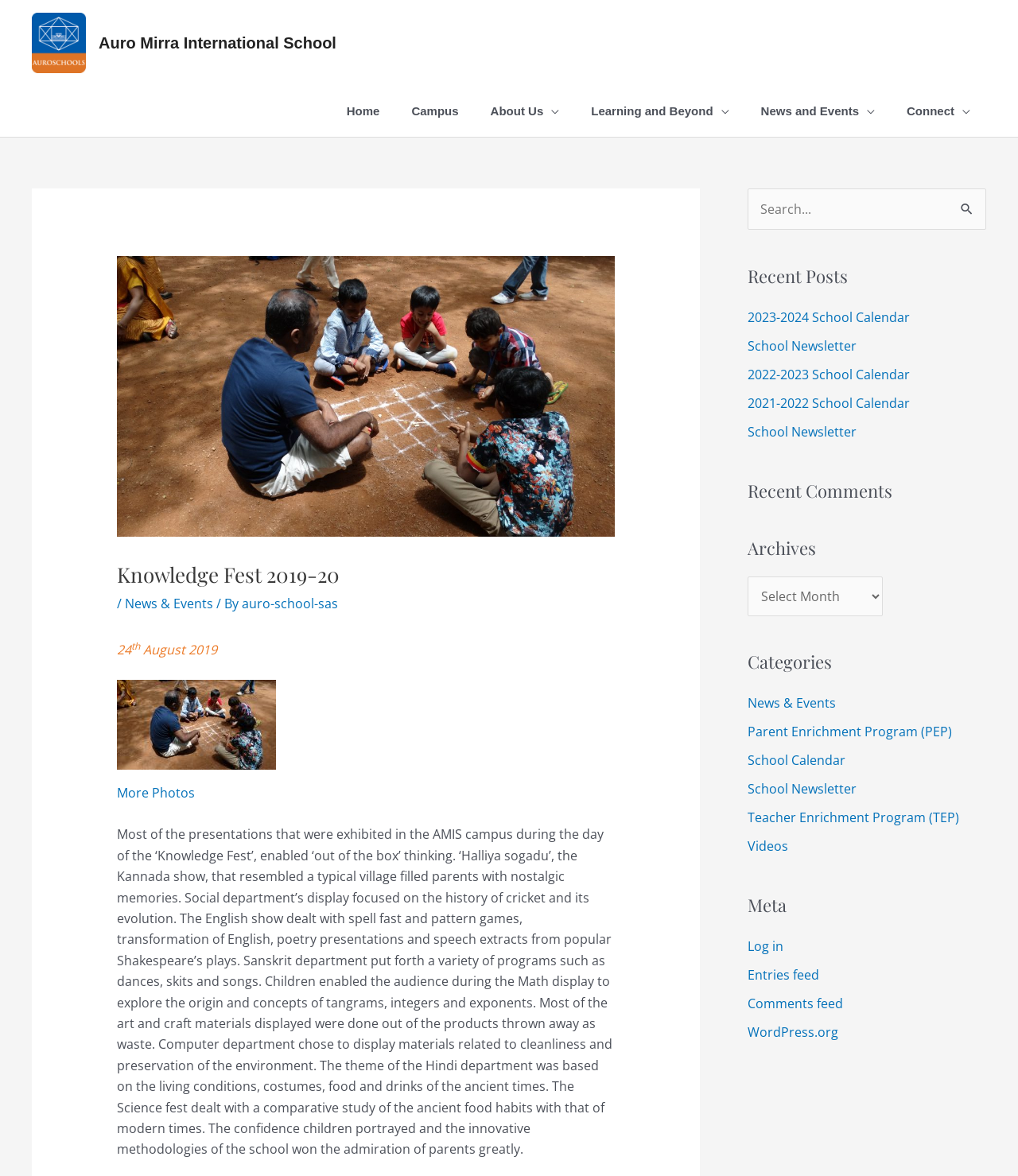Identify the bounding box coordinates of the element that should be clicked to fulfill this task: "read the article about wireless barcode scanners". The coordinates should be provided as four float numbers between 0 and 1, i.e., [left, top, right, bottom].

None